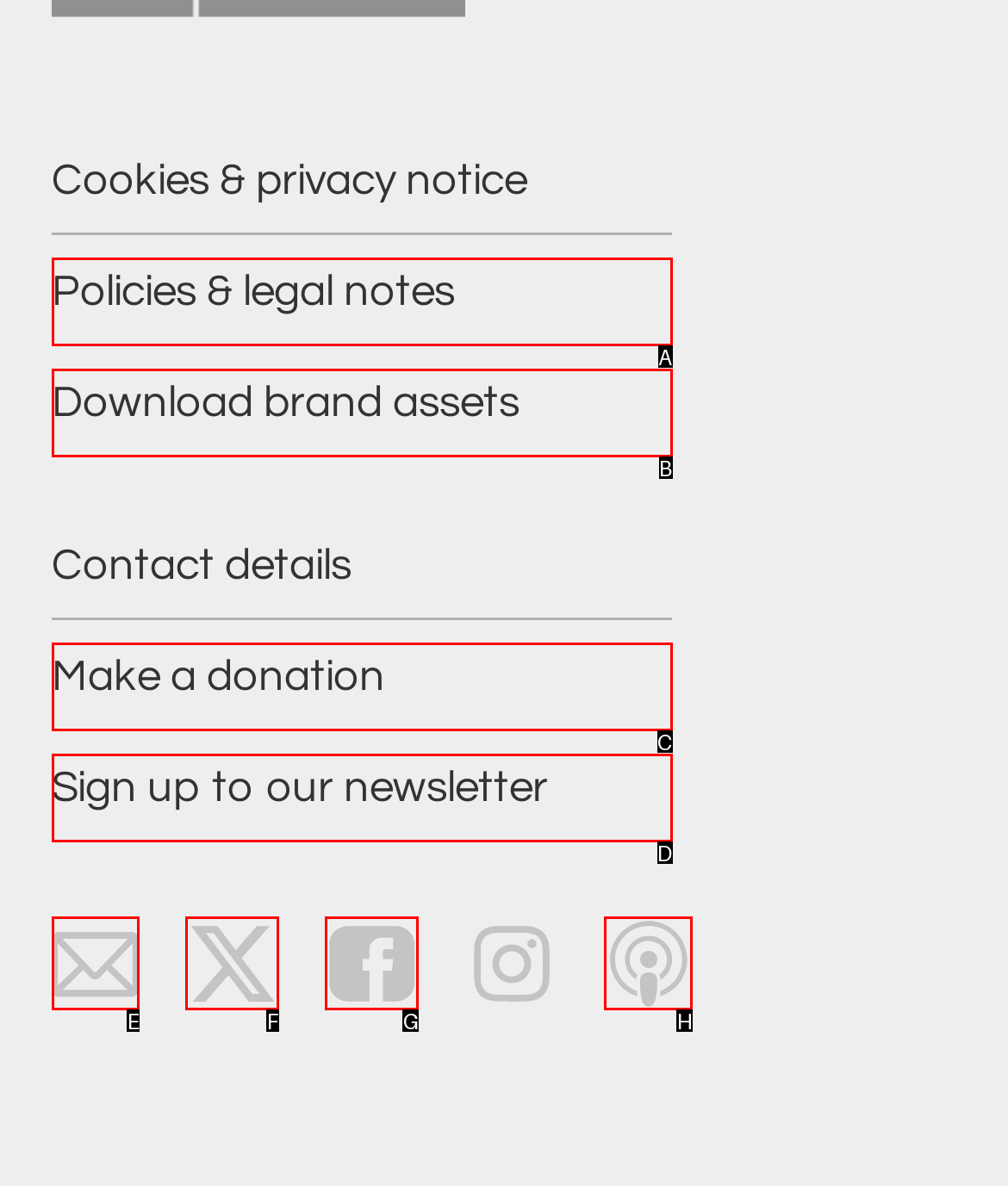Given the description: Blog, identify the corresponding option. Answer with the letter of the appropriate option directly.

None